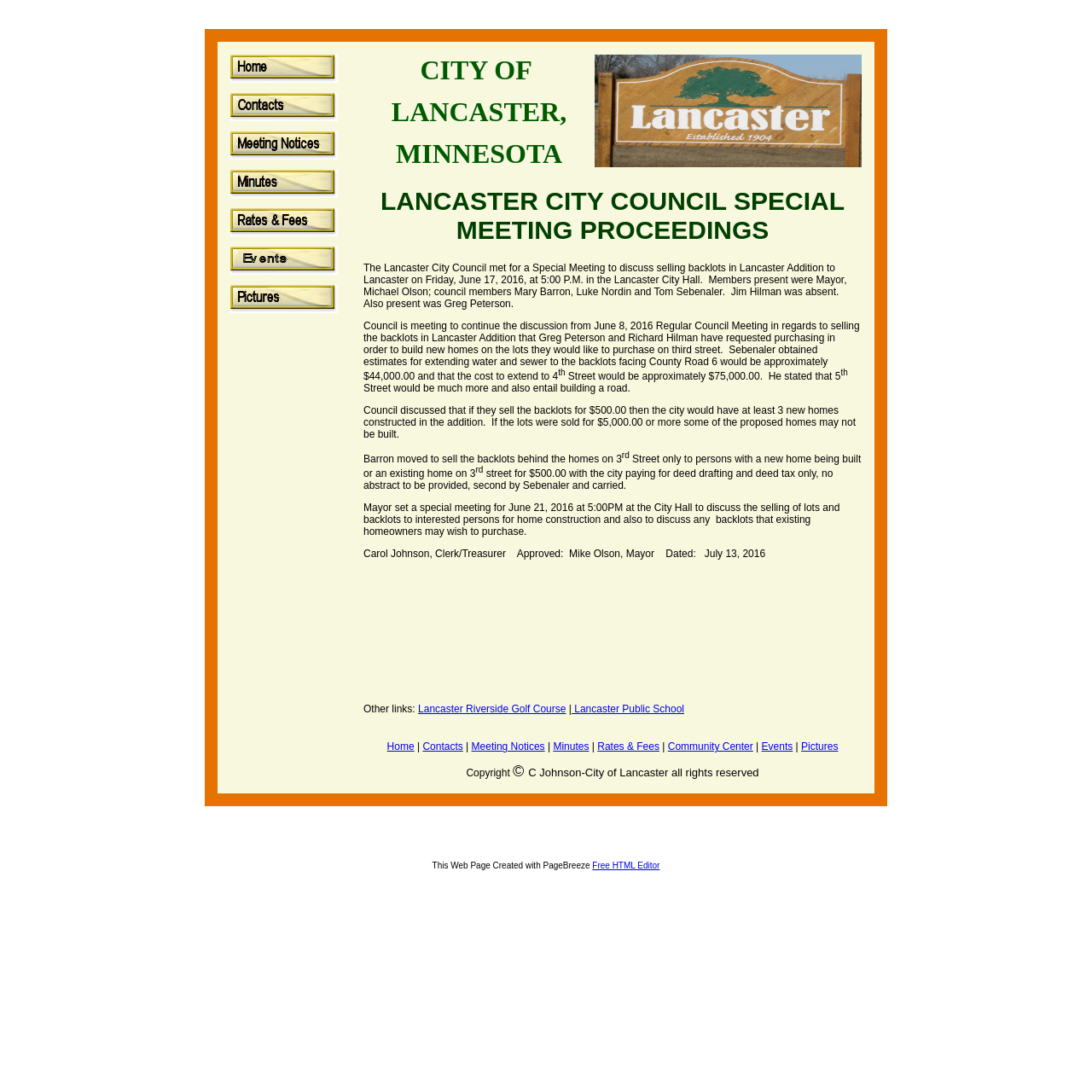Identify the bounding box of the UI element that matches this description: "Free HTML Editor".

[0.542, 0.788, 0.604, 0.797]